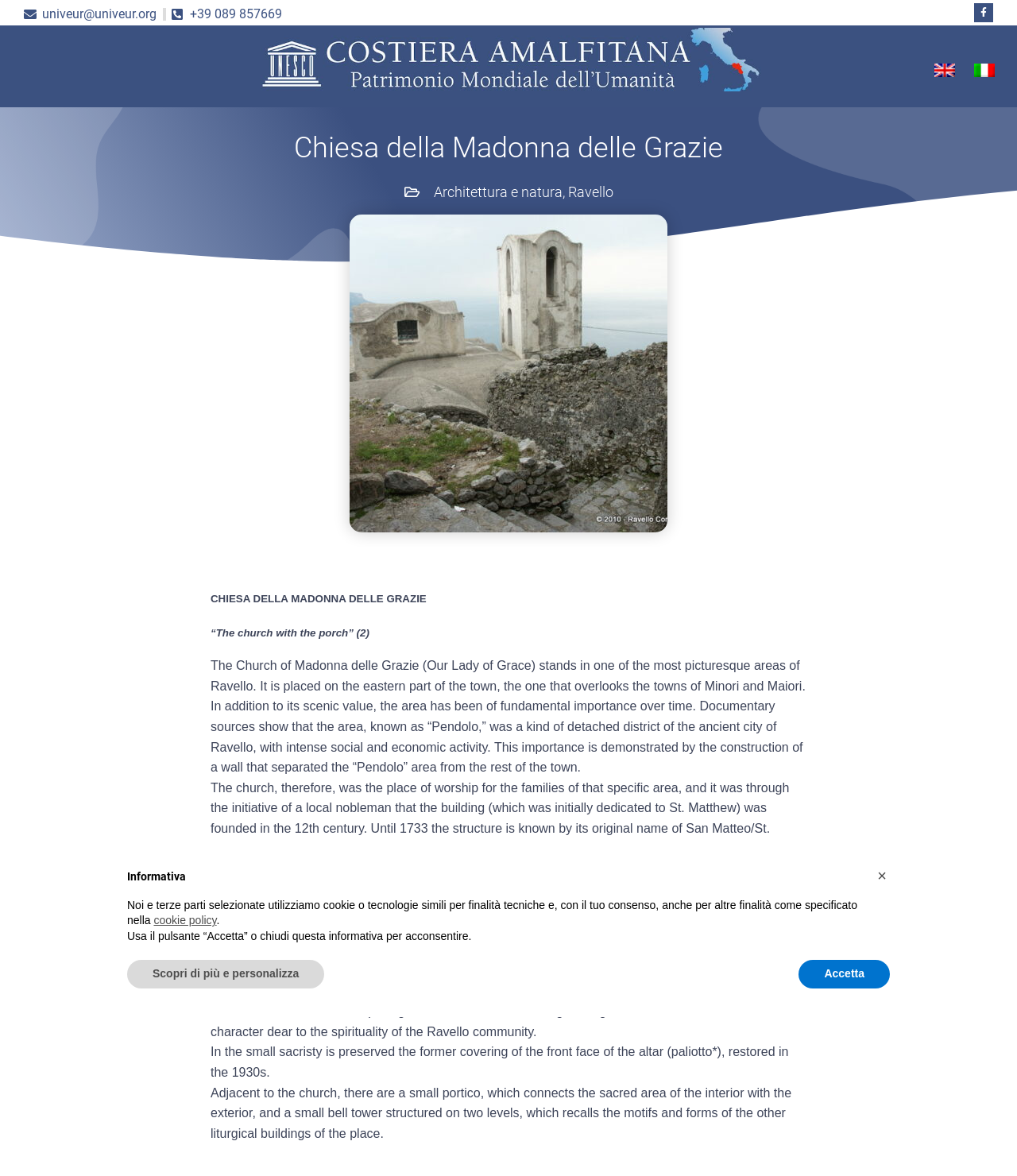Locate the bounding box coordinates of the area you need to click to fulfill this instruction: 'Click the Facebook link'. The coordinates must be in the form of four float numbers ranging from 0 to 1: [left, top, right, bottom].

[0.958, 0.003, 0.977, 0.019]